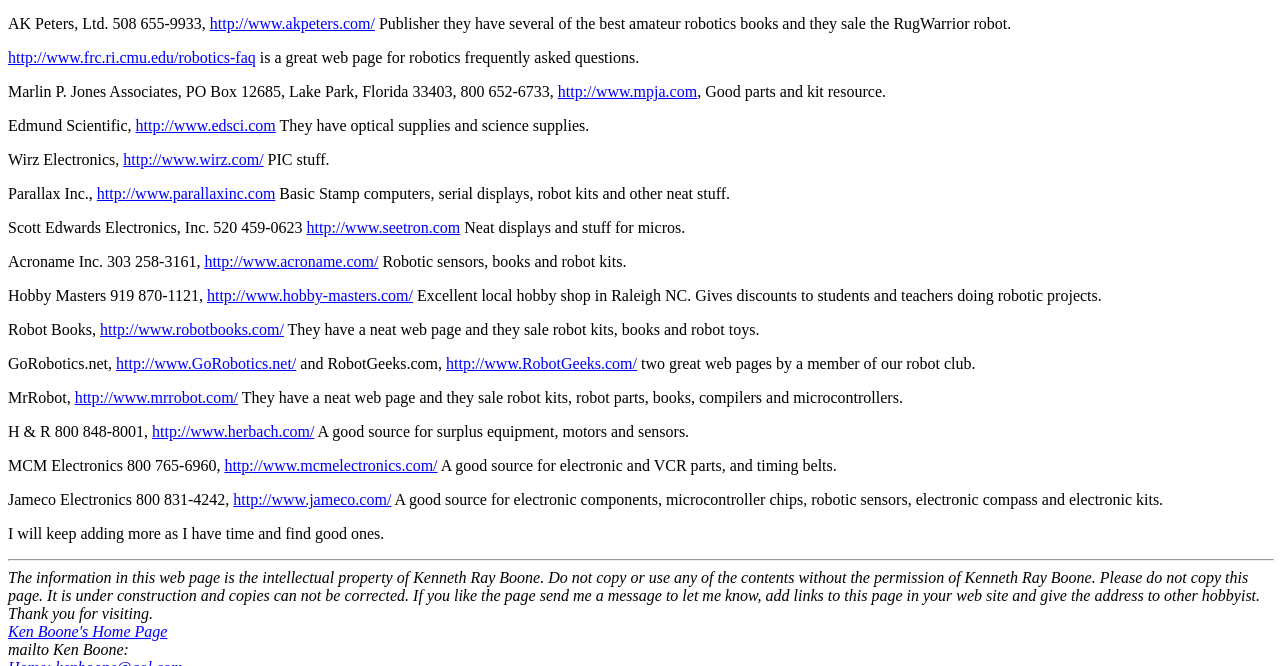Provide a single word or phrase to answer the given question: 
What is the purpose of the webpage according to the author?

To provide resources for robotics hobbyists